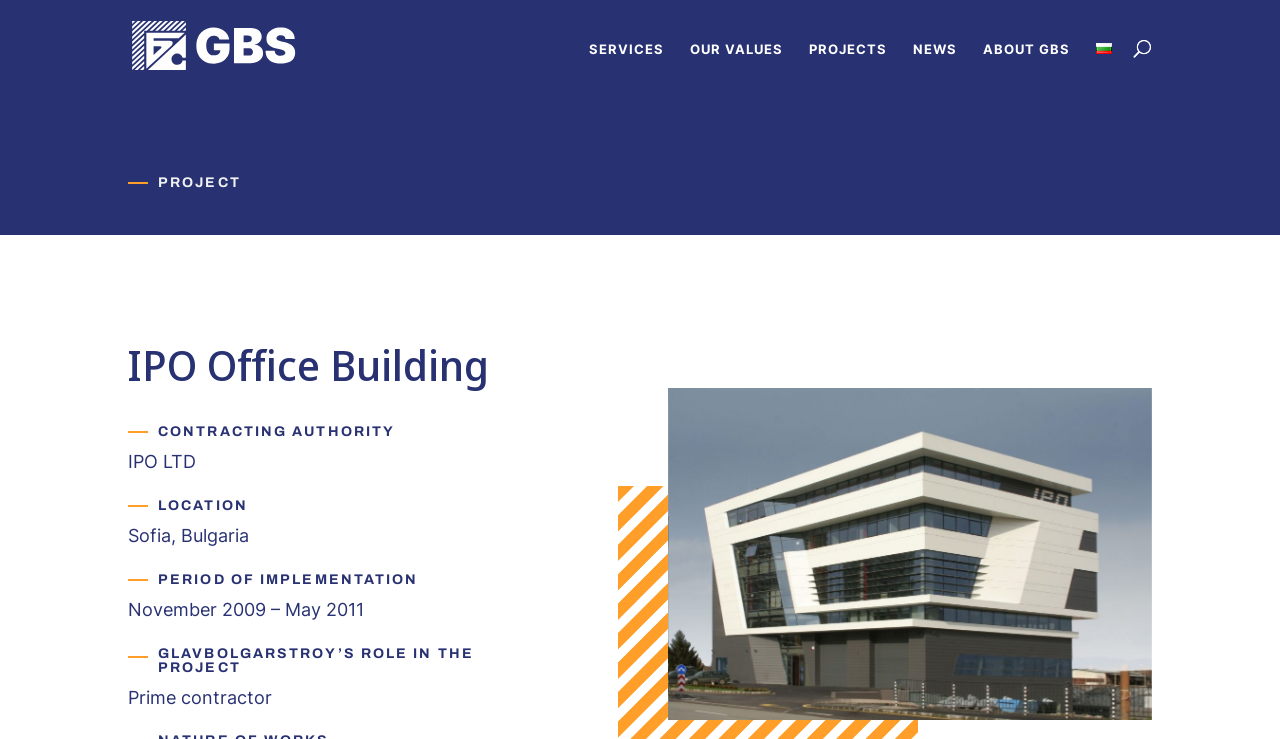Determine the coordinates of the bounding box for the clickable area needed to execute this instruction: "read about GBS services".

[0.46, 0.054, 0.519, 0.123]